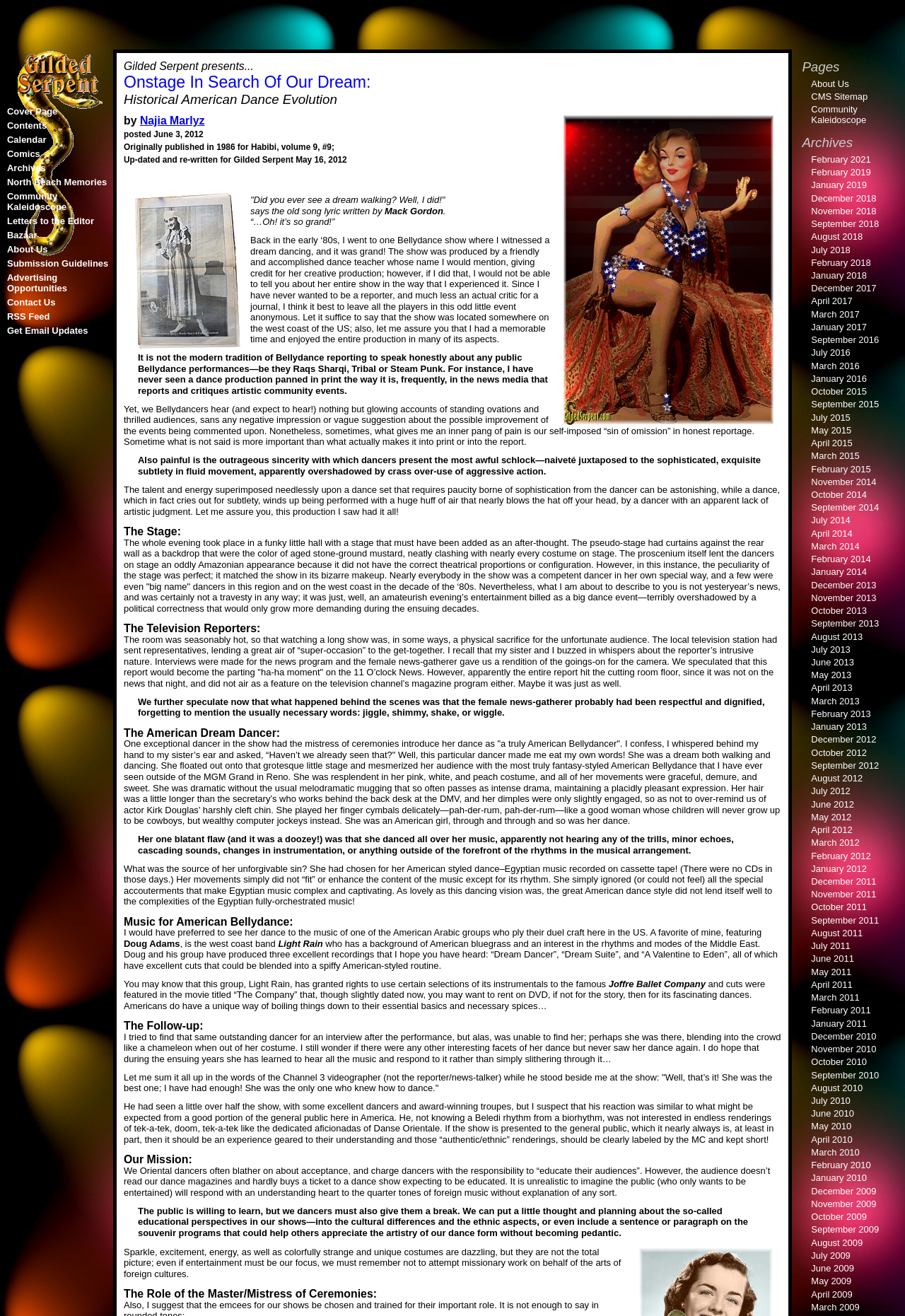Determine the bounding box coordinates for the region that must be clicked to execute the following instruction: "Sign in".

None